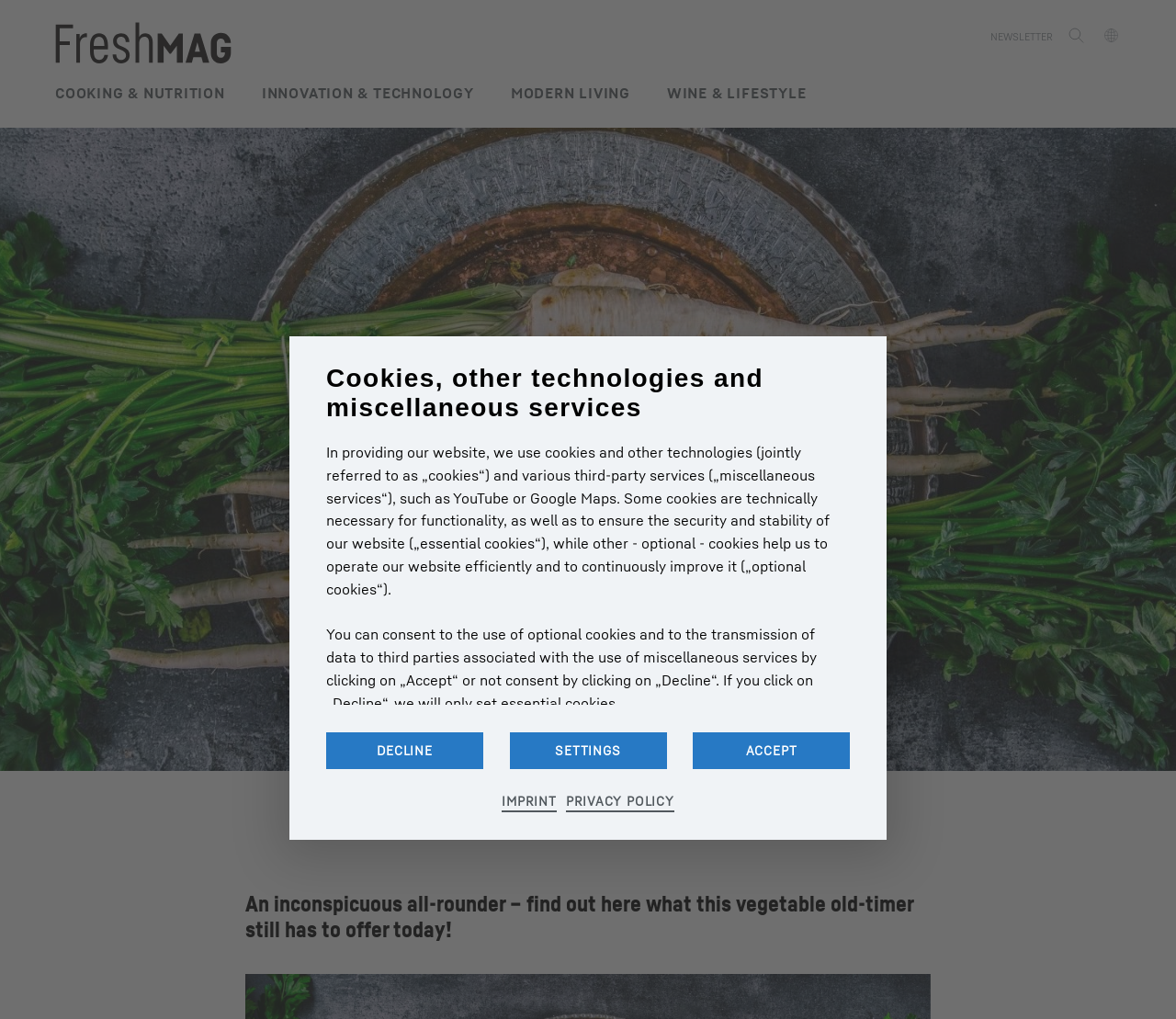Explain the features and main sections of the webpage comprehensively.

The webpage is about the parsnip, a vegetable, and its benefits. At the top left, there is a link to the magazine's homepage with an accompanying image. On the top right, there are three links: "NEWSLETTER", an empty link with an image, and a button with a menu. Below these links, there are four main categories: "COOKING & NUTRITION", "INNOVATION & TECHNOLOGY", "MODERN LIVING", and "WINE & LIFESTYLE".

The main content of the webpage is headed by "The Parsnip – A Secret Hero" and has a subheading that reads "An inconspicuous all-rounder – find out here what this vegetable old-timer still has to offer today!". Below this heading, there is a section about cookies and miscellaneous services used on the website. This section explains the use of essential and optional cookies, and how users can consent to their use. There are three buttons: "Decline", "Settings", and "Accept", which allow users to manage their cookie preferences.

At the bottom of the page, there are two links: "IMPRINT" and "PRIVACY POLICY". Overall, the webpage has a clean layout with clear headings and concise text, making it easy to navigate and understand.